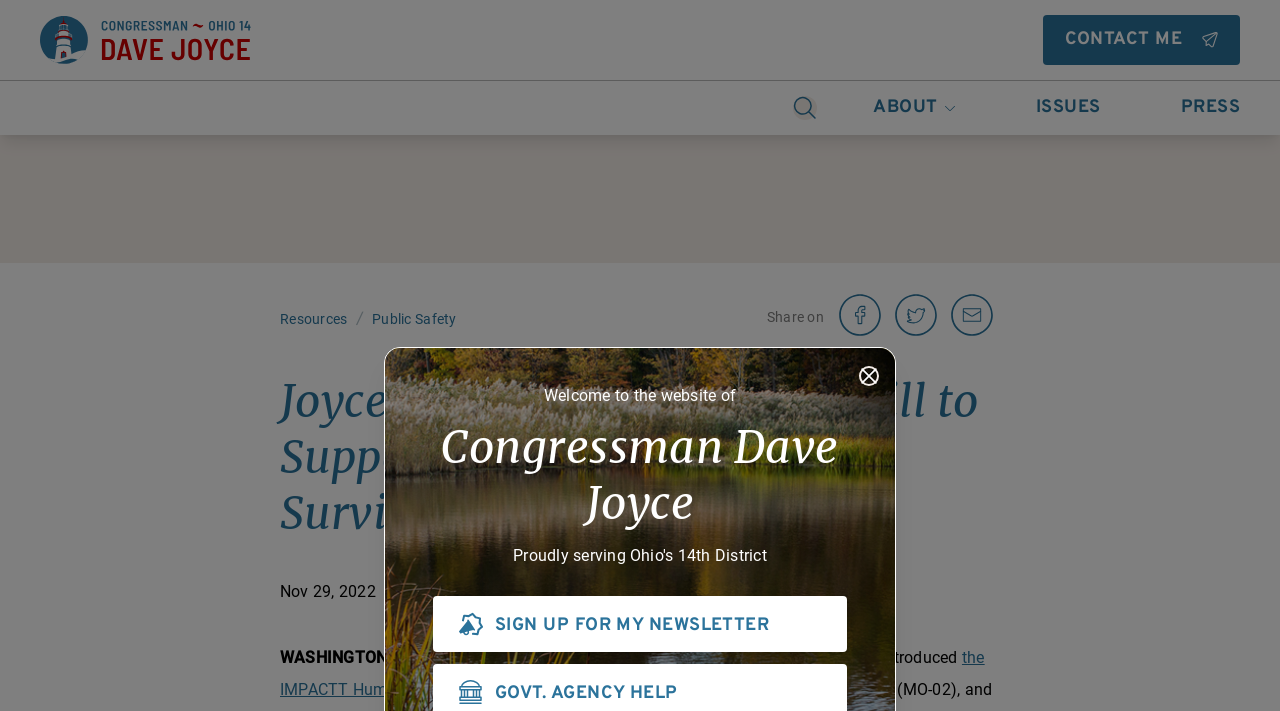Give a one-word or short phrase answer to the question: 
What is the district number of the congressman?

14th